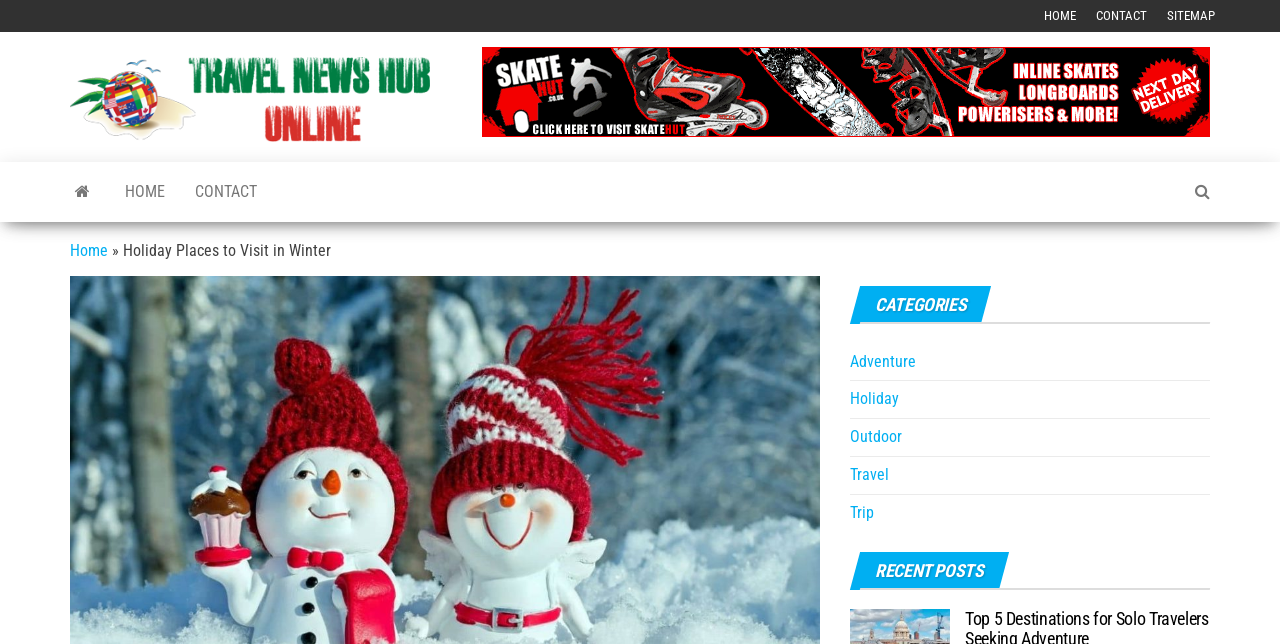What is the name of the website?
Answer the question with a single word or phrase derived from the image.

Travel News Hub Online